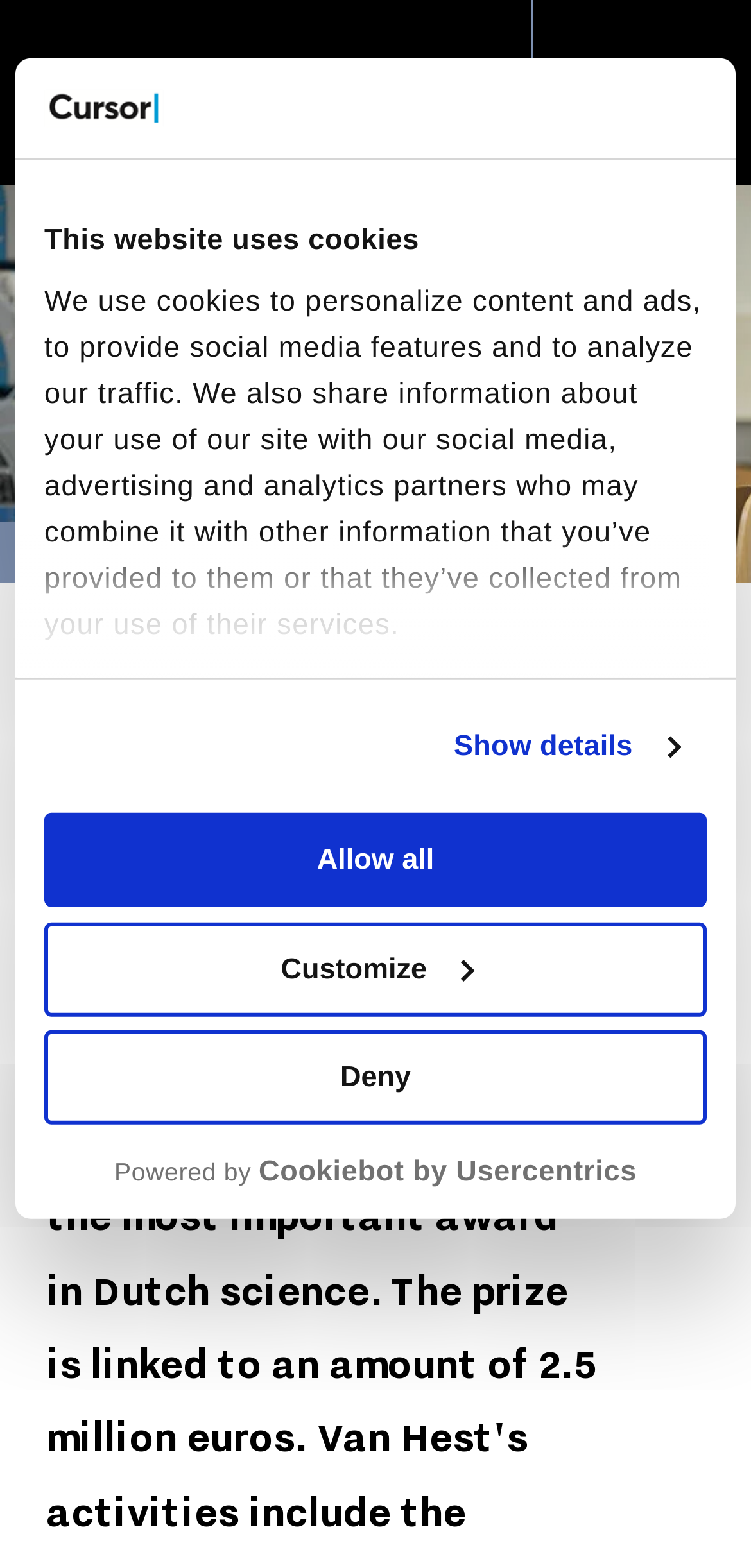What is the name of the prize mentioned on the webpage?
Give a thorough and detailed response to the question.

I found the answer by looking at the heading 'Spinoza Prize for ICMS director Jan van Hest' which is located at the top of the webpage.